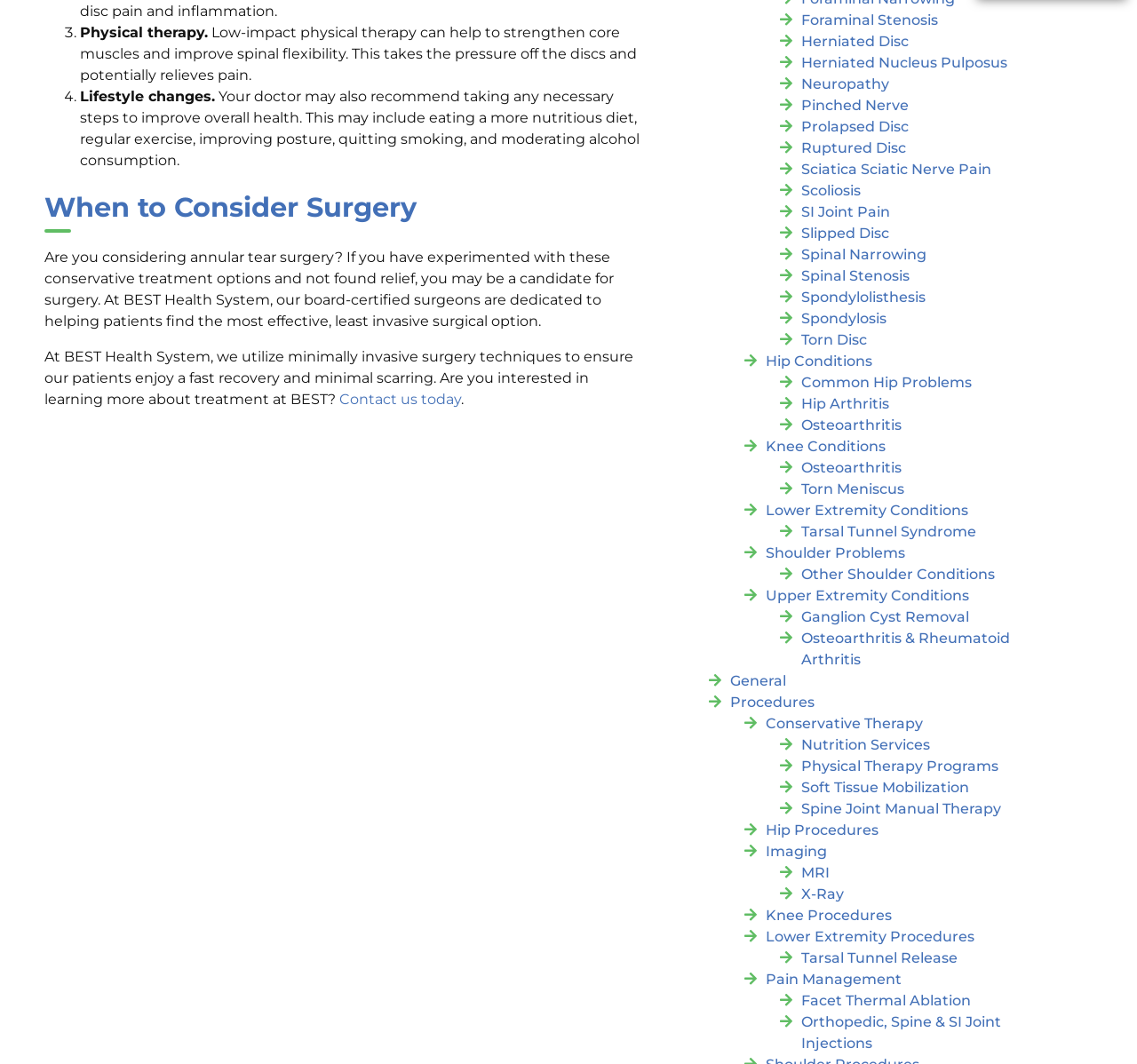Please give a concise answer to this question using a single word or phrase: 
What is the purpose of physical therapy?

Strengthen core muscles